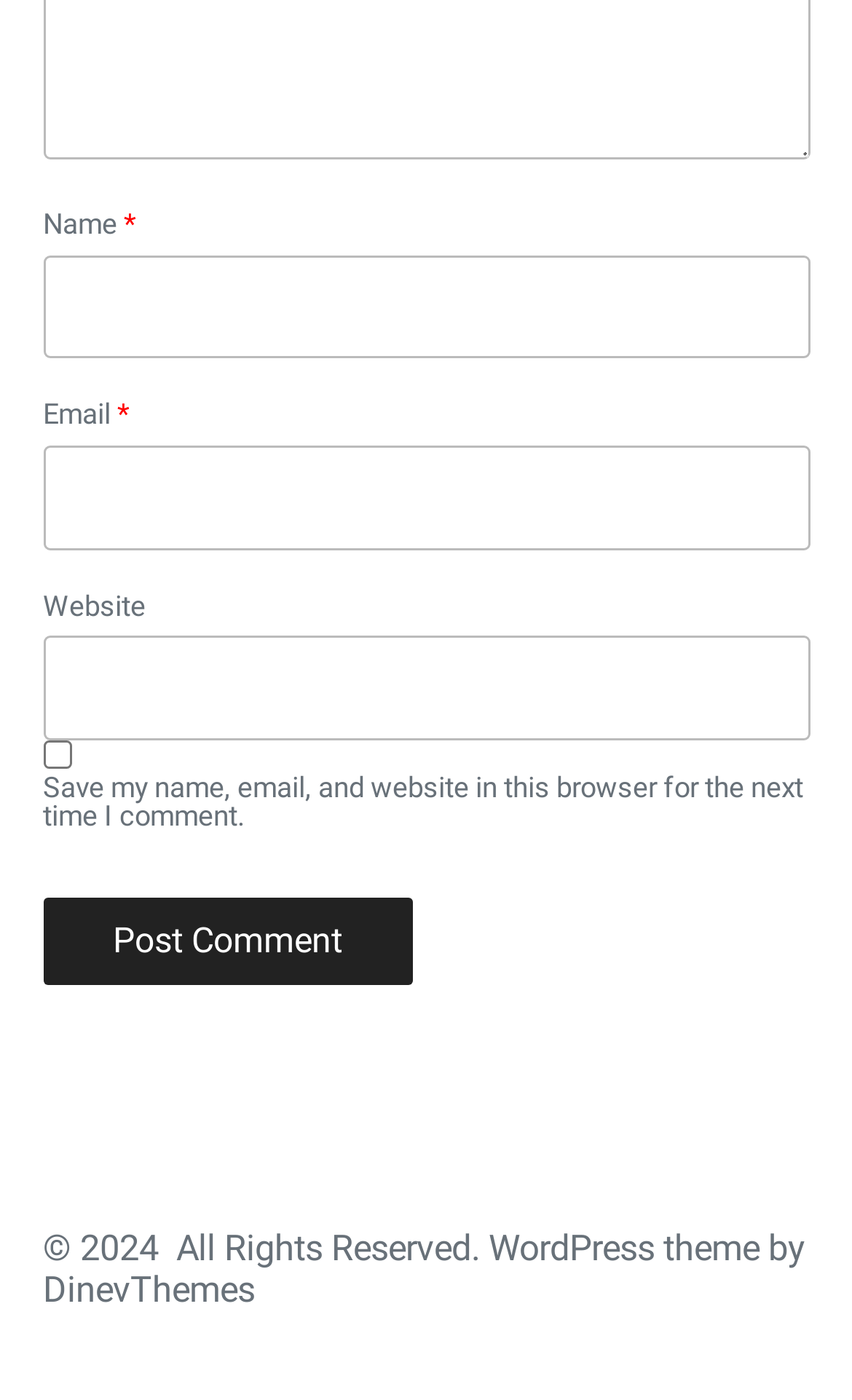Refer to the screenshot and give an in-depth answer to this question: What is the copyright year?

The copyright information is located at the bottom of the webpage, and the year mentioned is 2024, indicating that the website's content is copyrighted until that year.